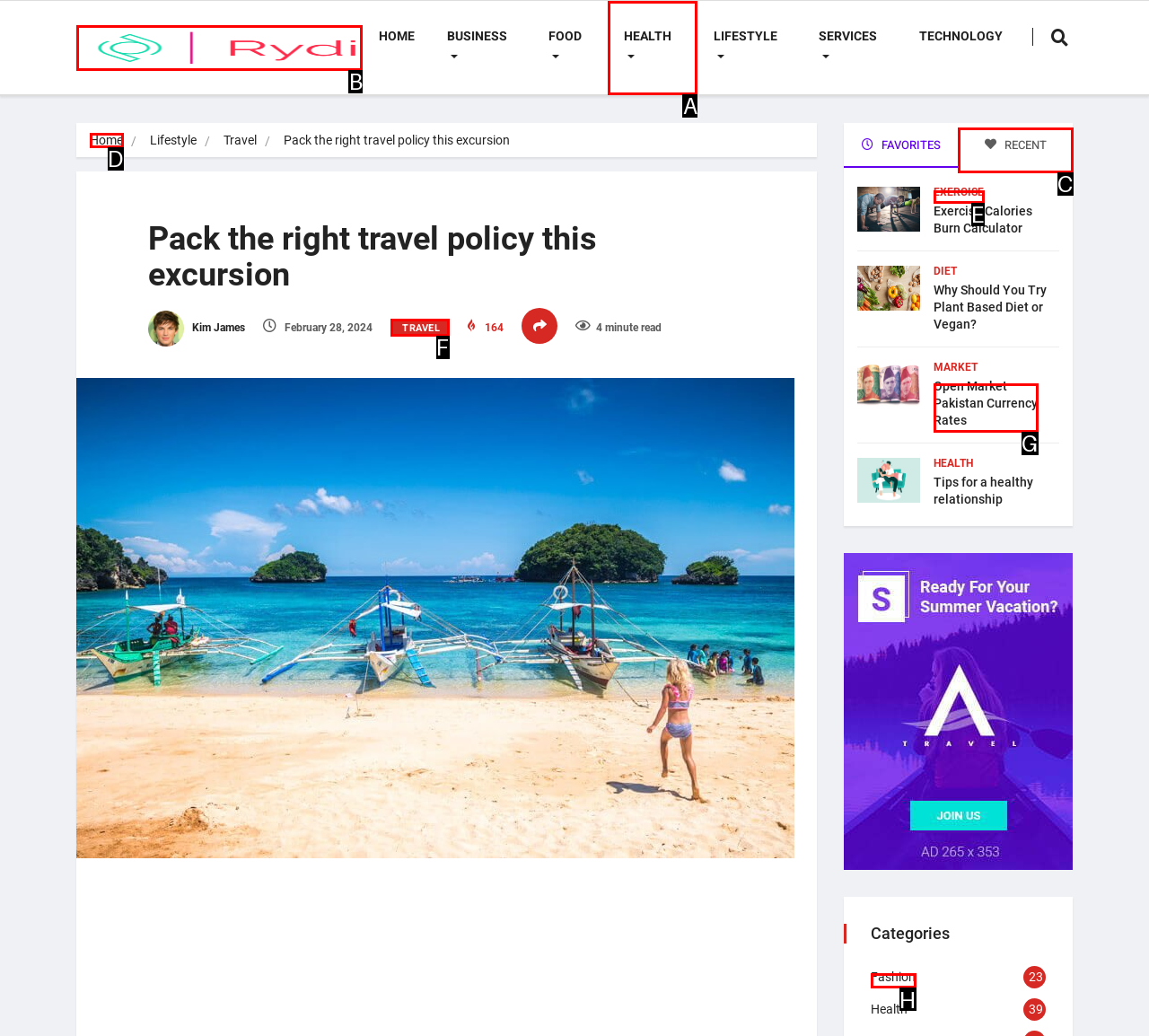Refer to the description: alt="Canadafever Logo Green" and choose the option that best fits. Provide the letter of that option directly from the options.

None